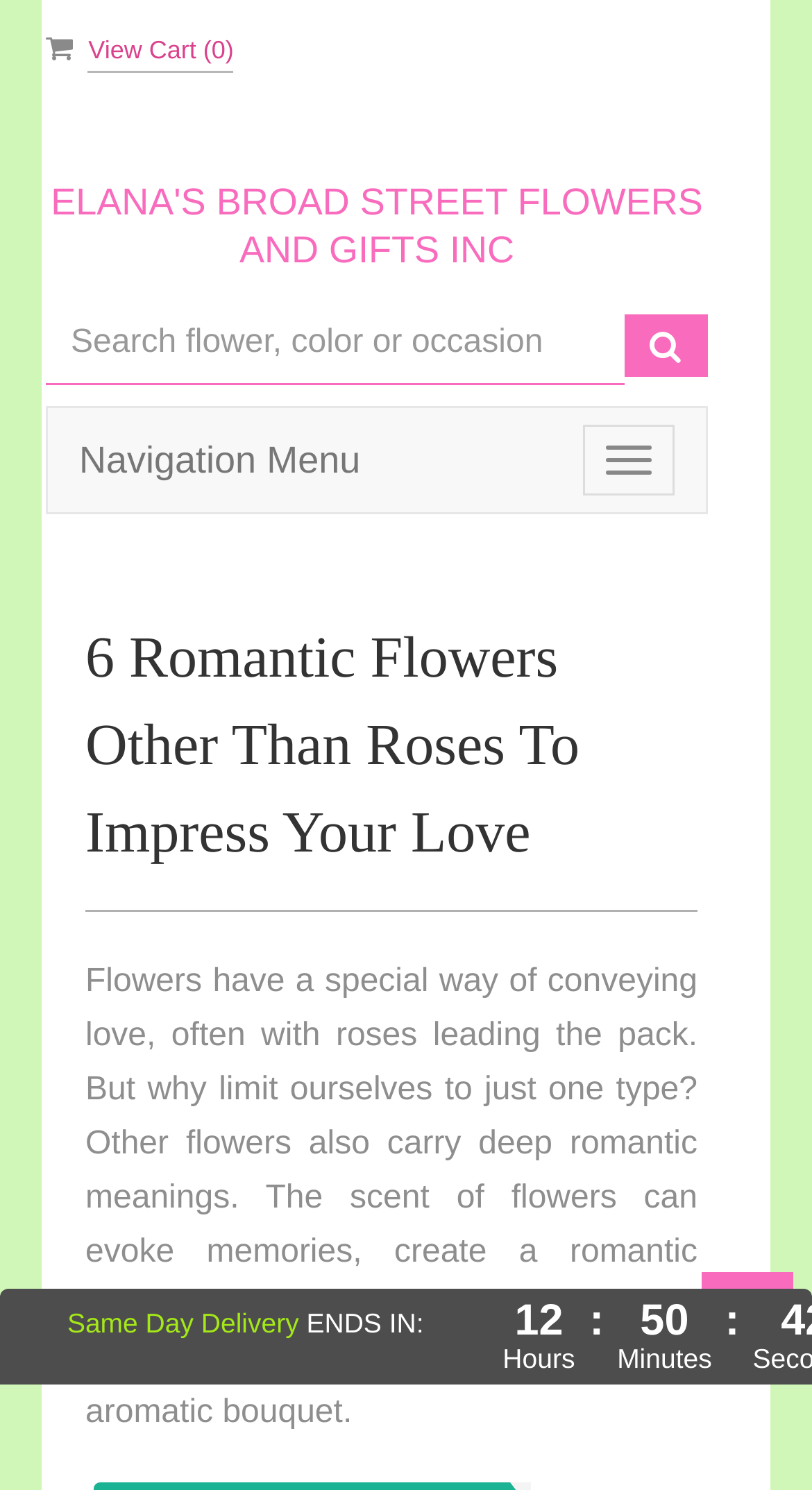What is the current status of the navigation menu?
Refer to the image and provide a detailed answer to the question.

The button 'Toggle navigation' has a property 'expanded' set to False, indicating that the navigation menu is currently not expanded.